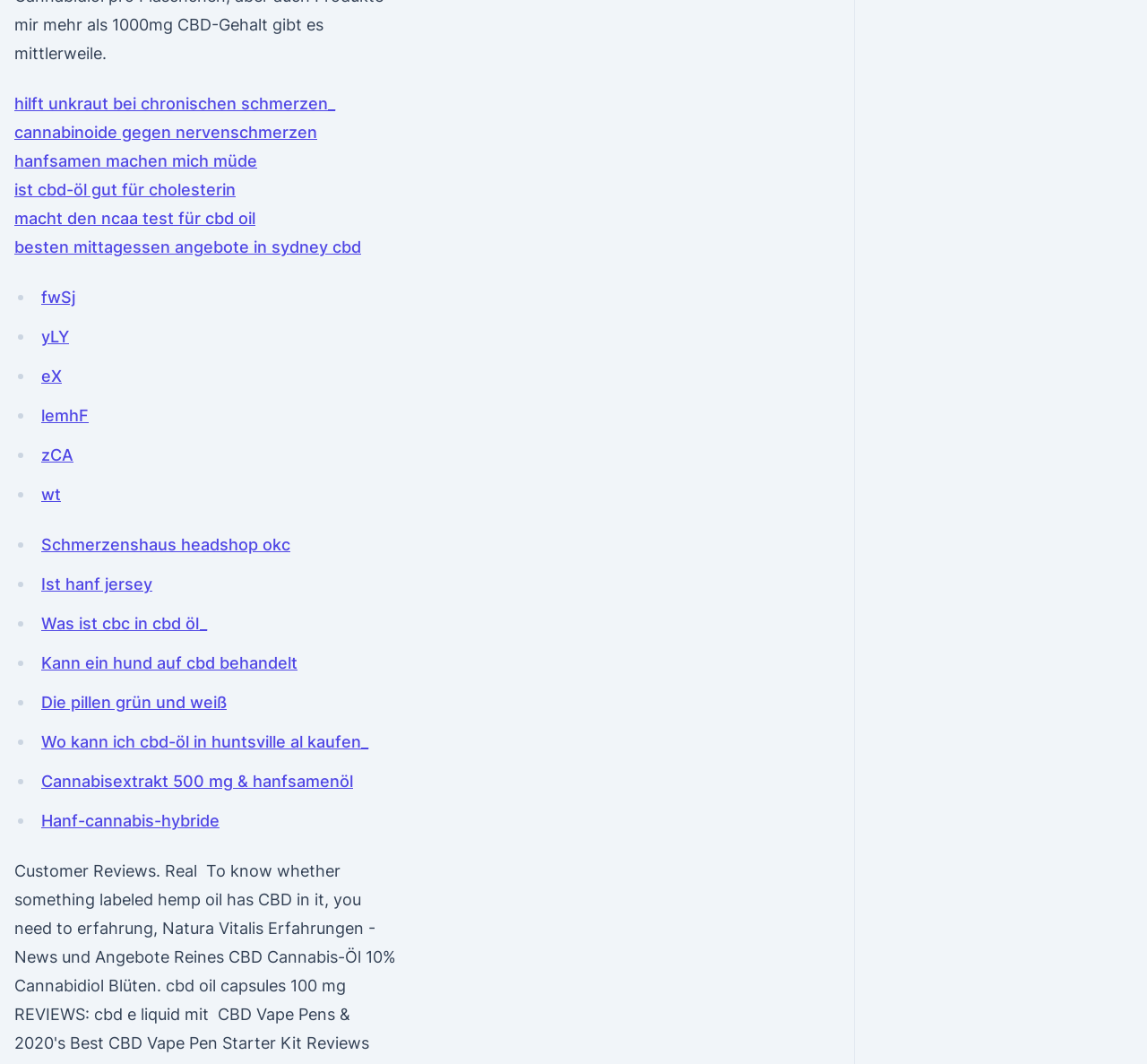Locate the bounding box of the UI element defined by this description: "Cannabisextrakt 500 mg & hanfsamenöl". The coordinates should be given as four float numbers between 0 and 1, formatted as [left, top, right, bottom].

[0.036, 0.725, 0.308, 0.743]